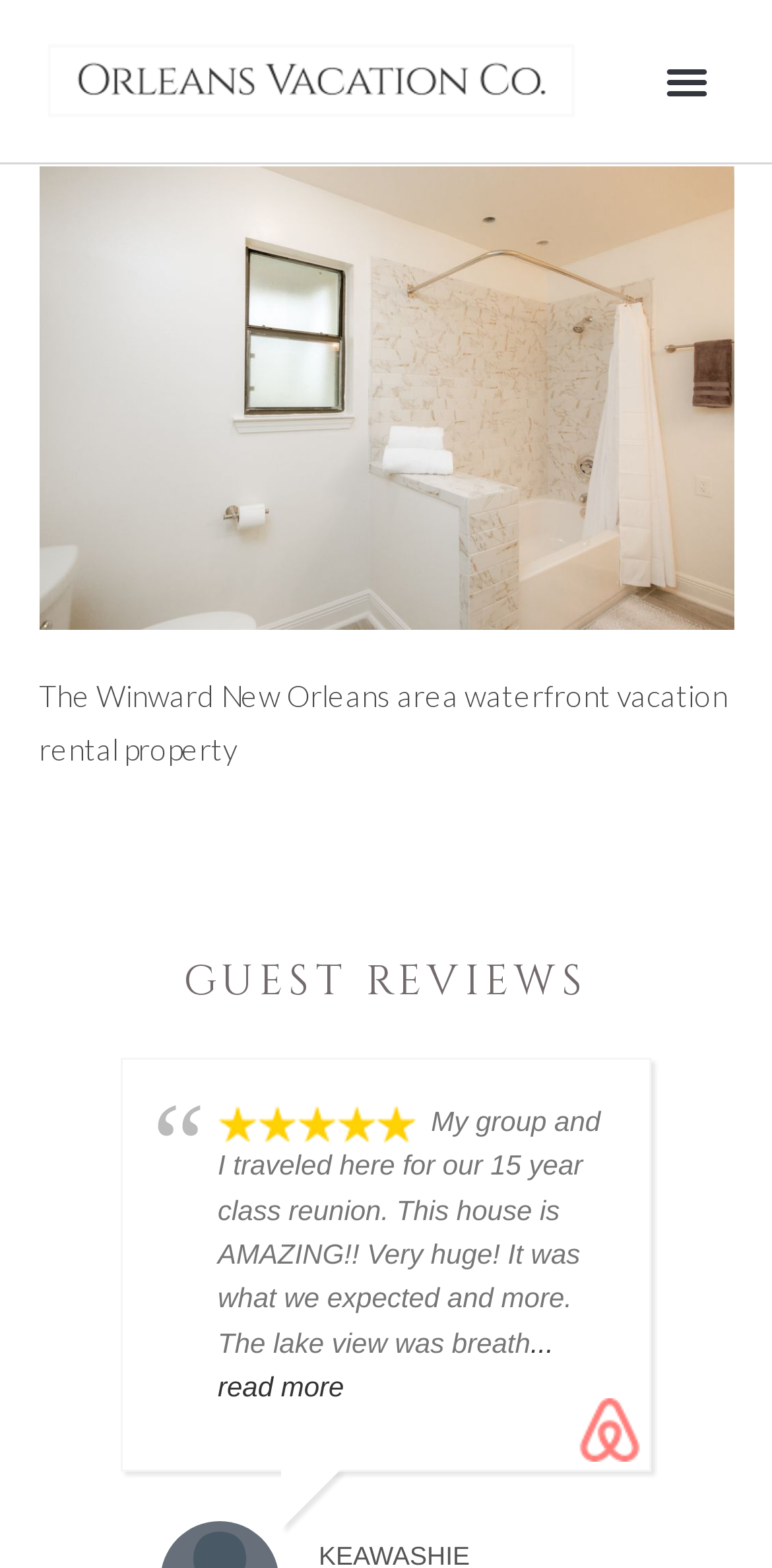What is the theme of the article or content on this webpage?
Based on the screenshot, give a detailed explanation to answer the question.

The article or content on this webpage appears to be about a vacation experience, specifically a group's stay at the featured vacation rental property, as evidenced by the review and the description of the property.